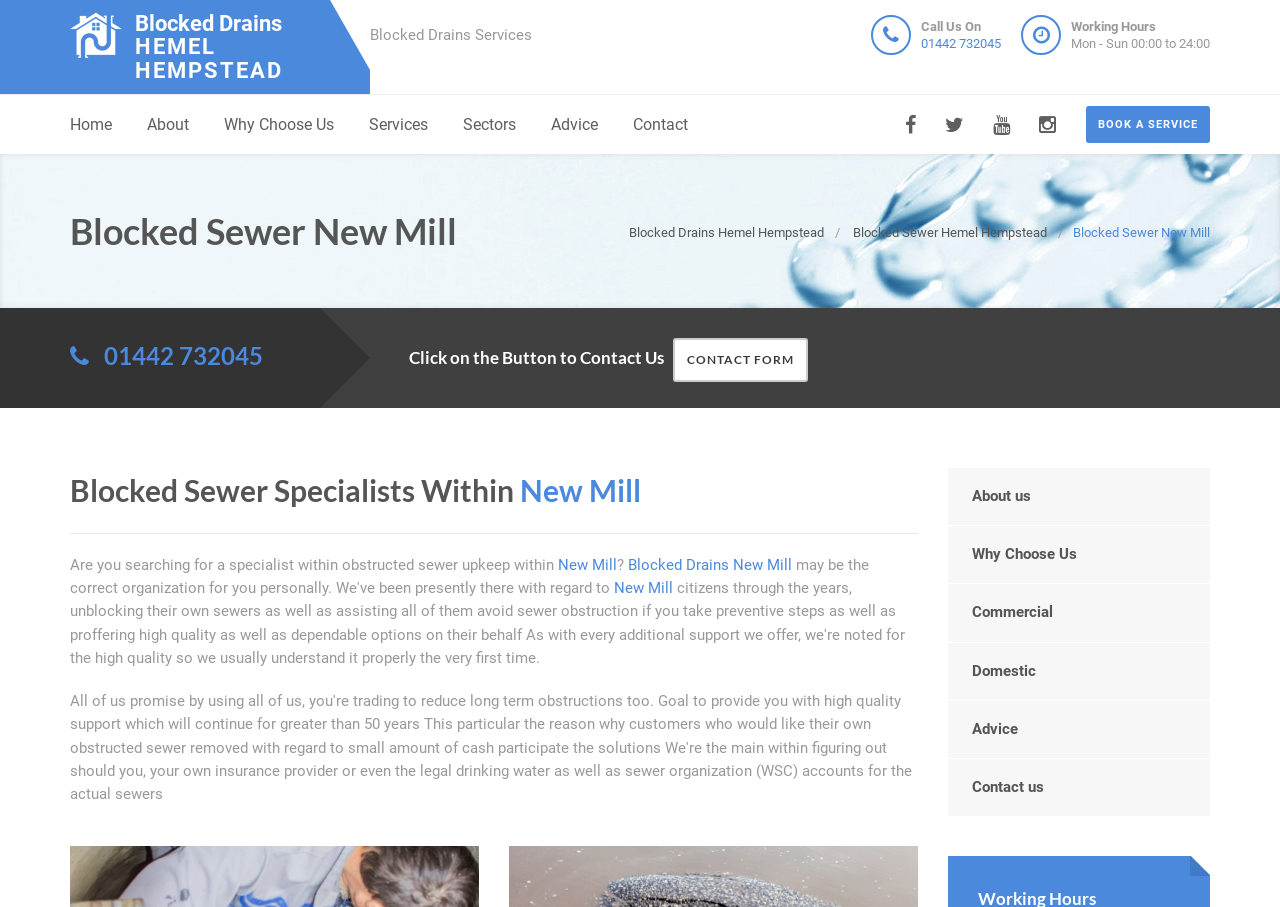Predict the bounding box coordinates for the UI element described as: "Blockchain Applications". The coordinates should be four float numbers between 0 and 1, presented as [left, top, right, bottom].

None